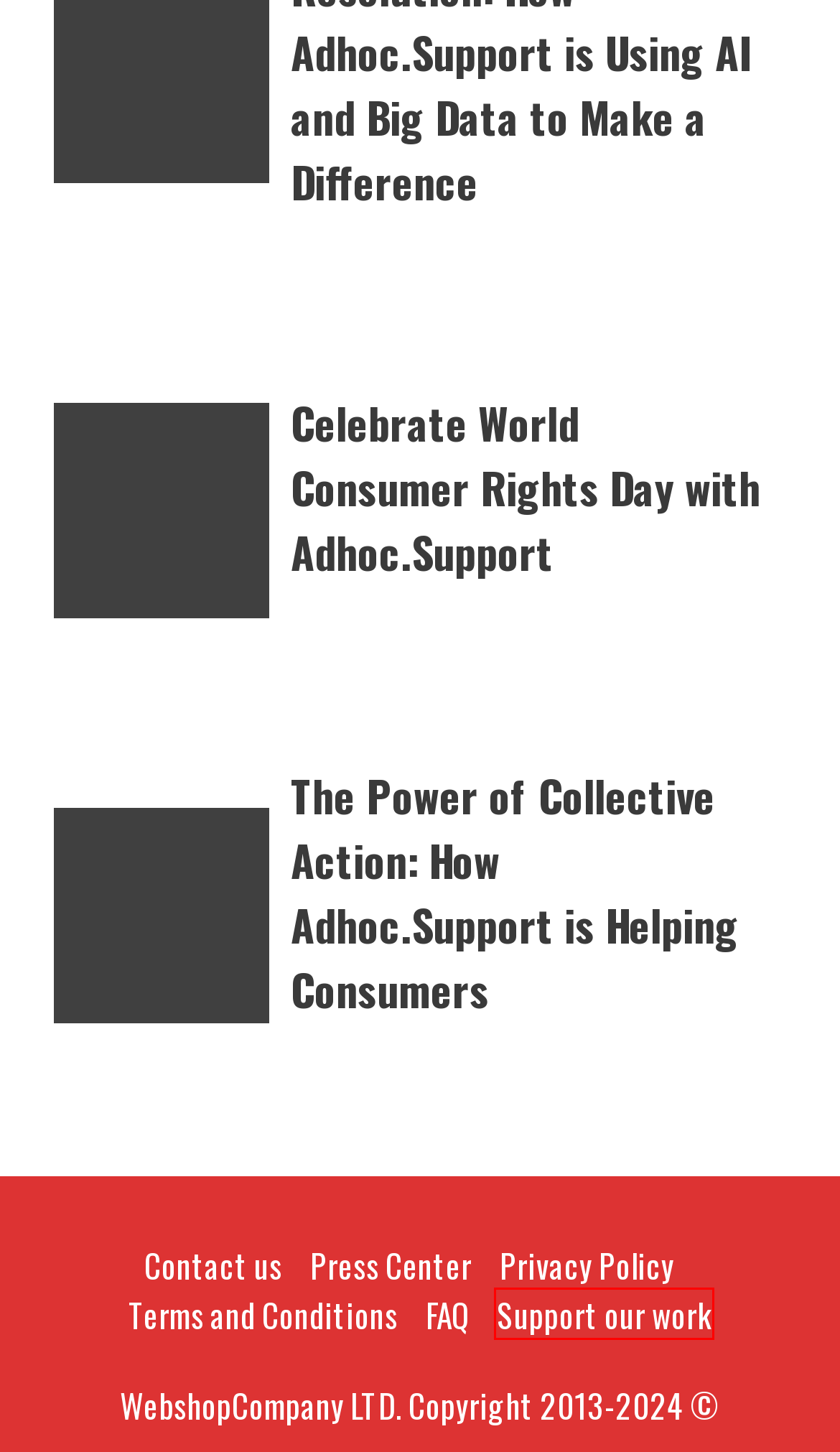Observe the screenshot of a webpage with a red bounding box highlighting an element. Choose the webpage description that accurately reflects the new page after the element within the bounding box is clicked. Here are the candidates:
A. Resolve your complaints and empower your consumer rights.
B. Press Center - Adhoc.Support Consumer Advocacy Community
C. Product or Service Complaints with Adhoc.Support - Adhoc.Support Consumer Advocacy Community
D. Terms and Conditions - Adhoc.Support Consumer Advocacy Community
E. Celebrate World Consumer Rights Day with Adhoc.Support - Adhoc.Support Consumer Advocacy Community
F. Support our work - Adhoc.Support Consumer Advocacy Community
G. Privacy Policy - Adhoc.Support Consumer Advocacy Community
H. Contact us - Adhoc.Support Consumer Advocacy Community

F